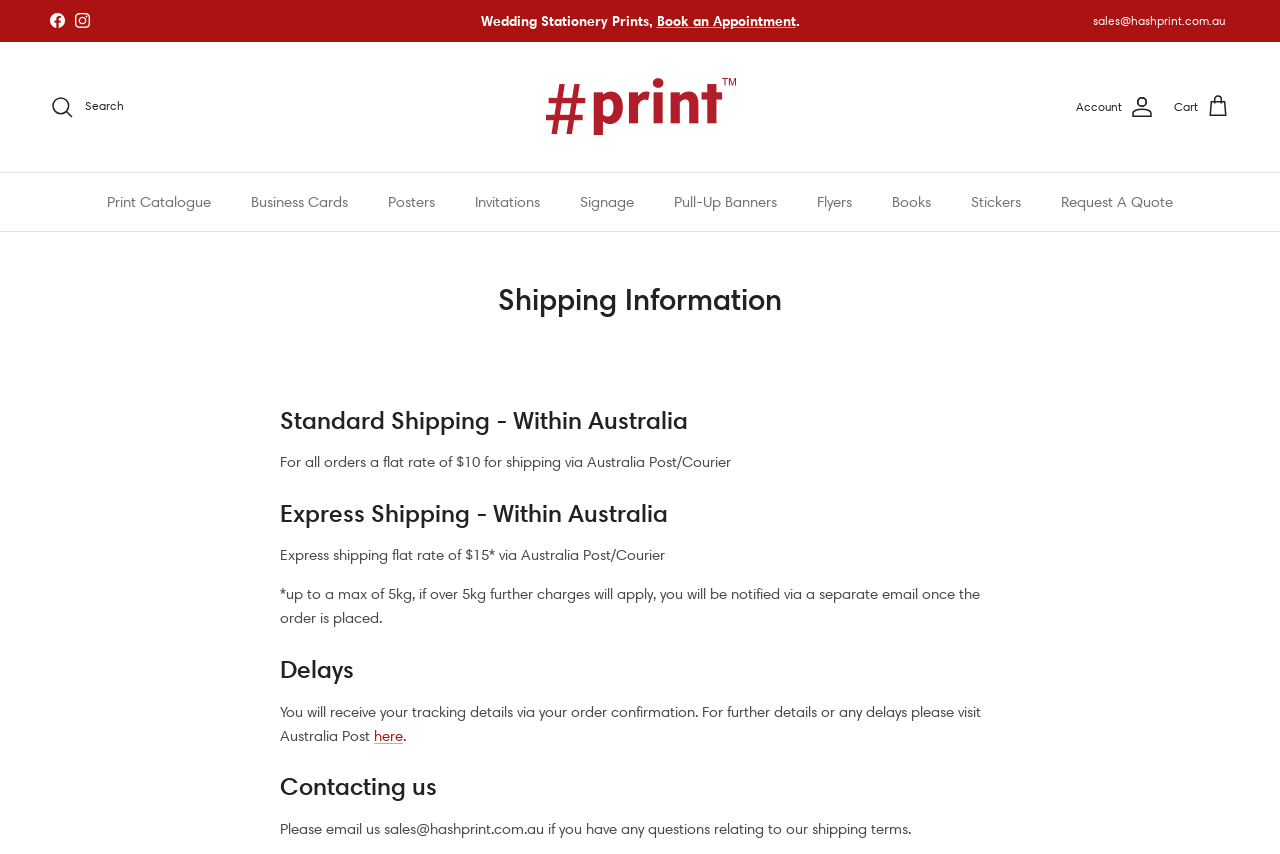Please identify the bounding box coordinates of the element's region that I should click in order to complete the following instruction: "Click on Facebook link". The bounding box coordinates consist of four float numbers between 0 and 1, i.e., [left, top, right, bottom].

[0.039, 0.016, 0.051, 0.033]